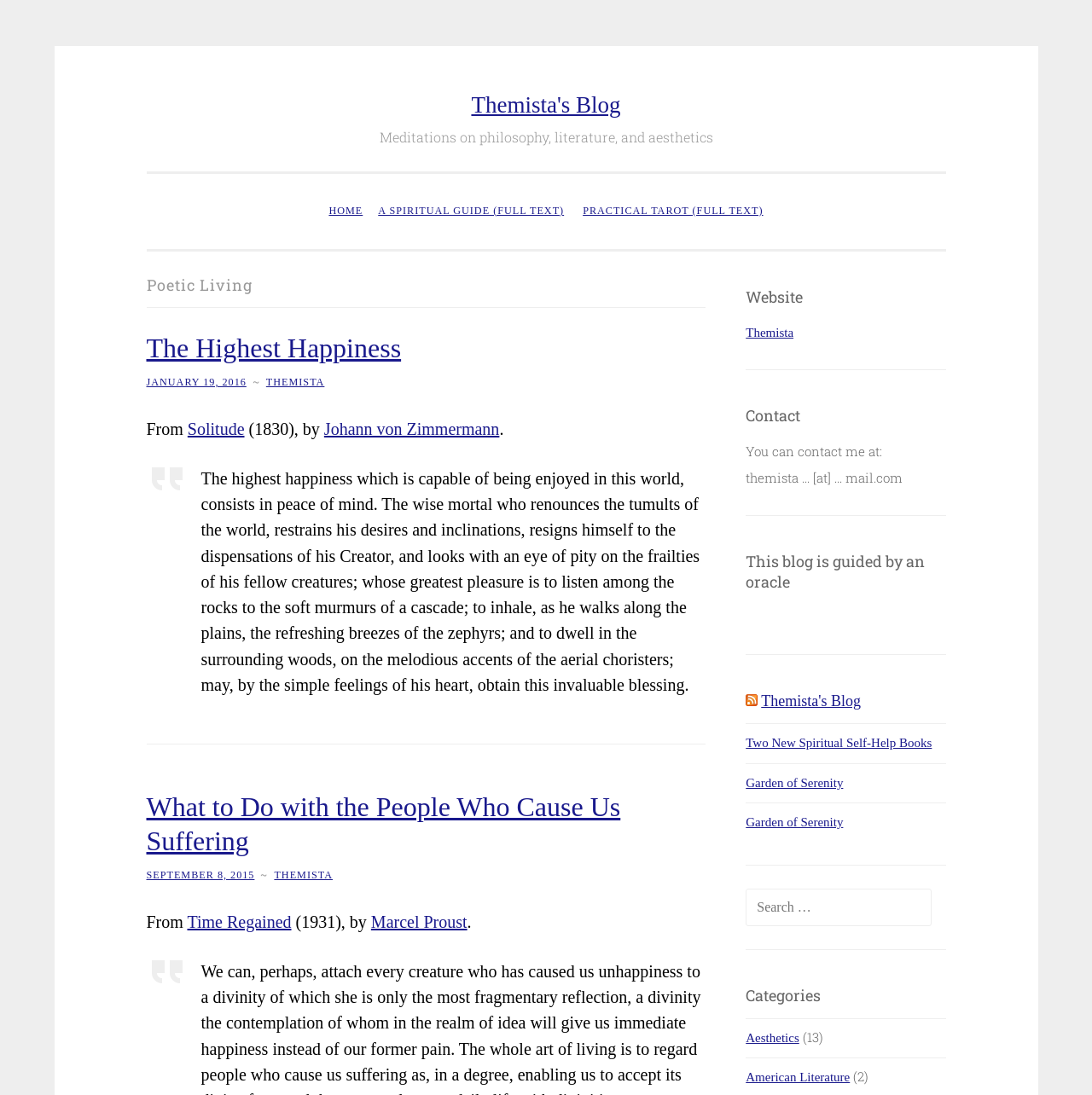Please provide a brief answer to the question using only one word or phrase: 
What is the contact email address of the blogger?

themista... [at]... mail.com